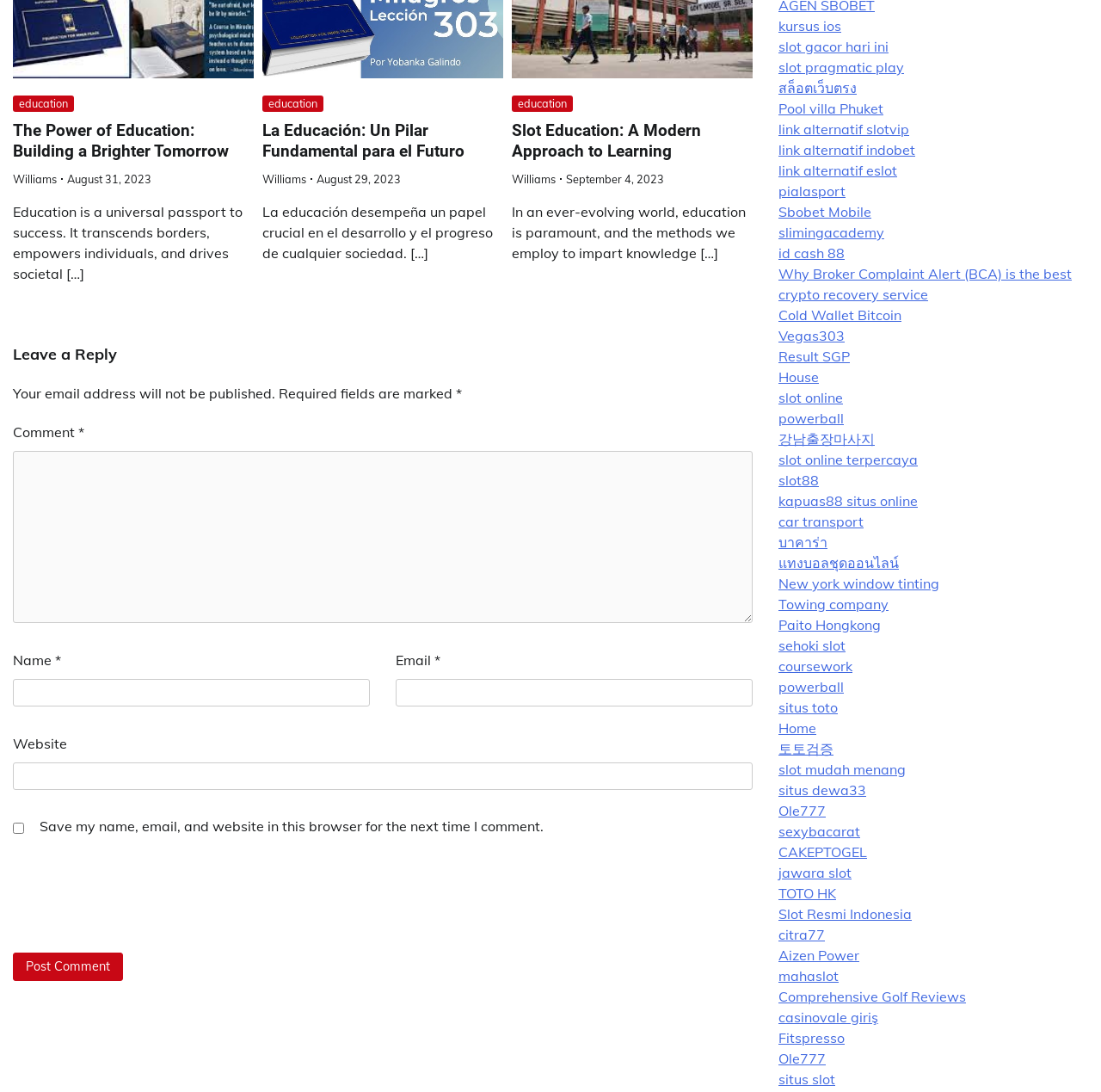Using the details in the image, give a detailed response to the question below:
What is the function of the checkbox at the bottom of the page?

I determined the function of the checkbox by looking at its label, which suggests that it is for saving the user's name, email, and website in the browser for the next time they comment.